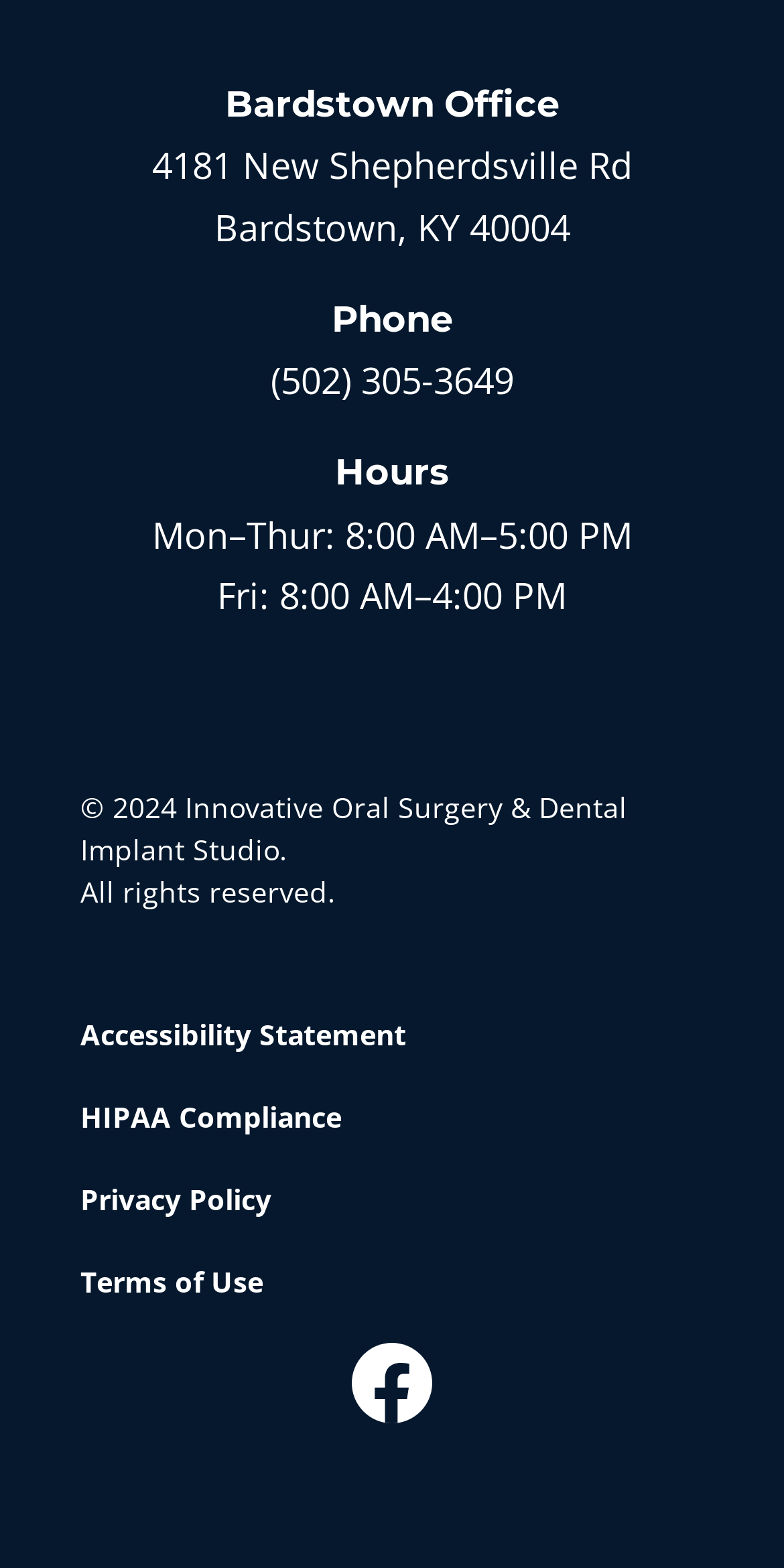Identify the bounding box coordinates of the area you need to click to perform the following instruction: "view Accessibility Statement".

[0.103, 0.648, 0.518, 0.672]